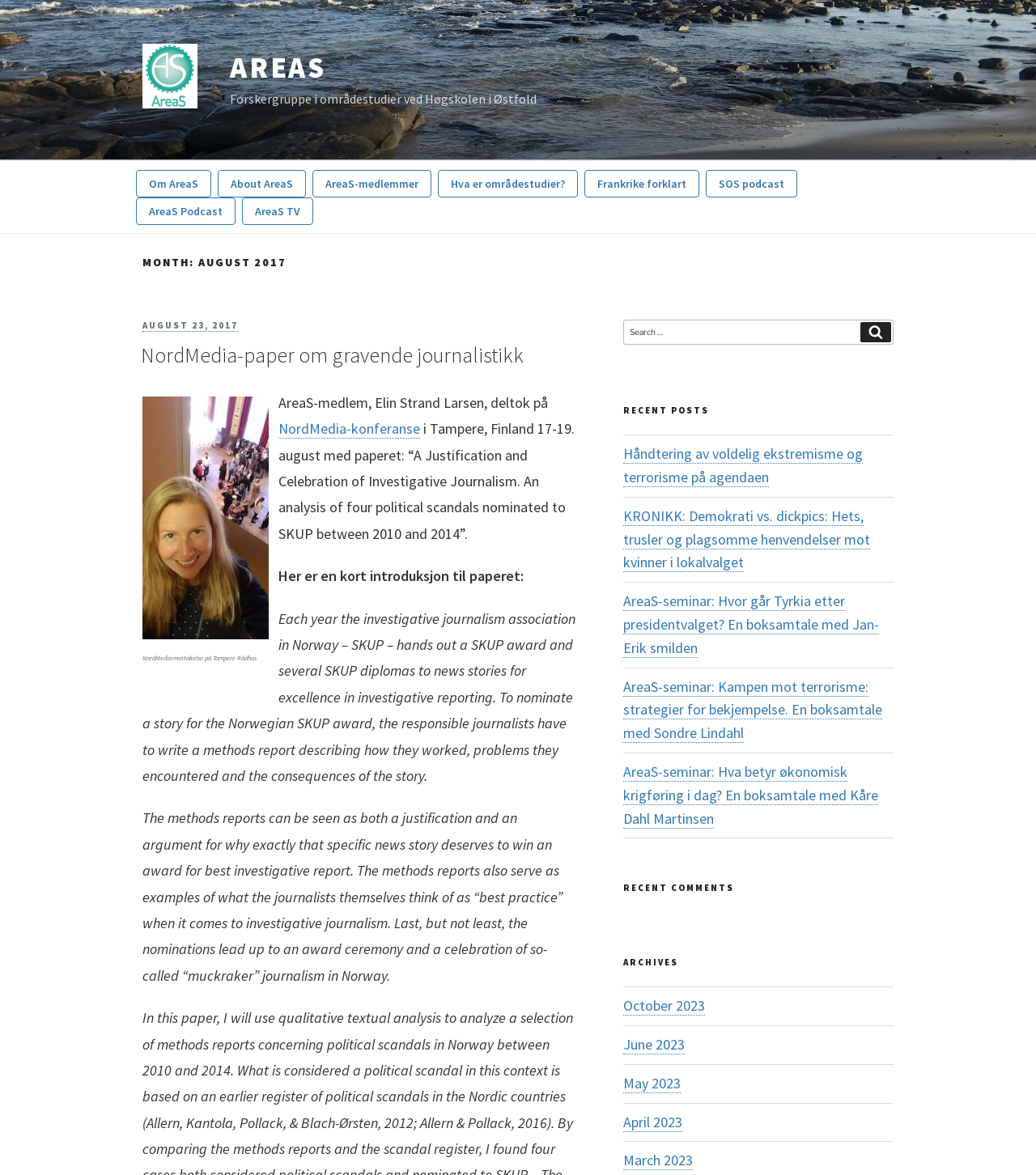Please give a succinct answer using a single word or phrase:
What is the location of the NordMedia conference?

Tampere, Finland